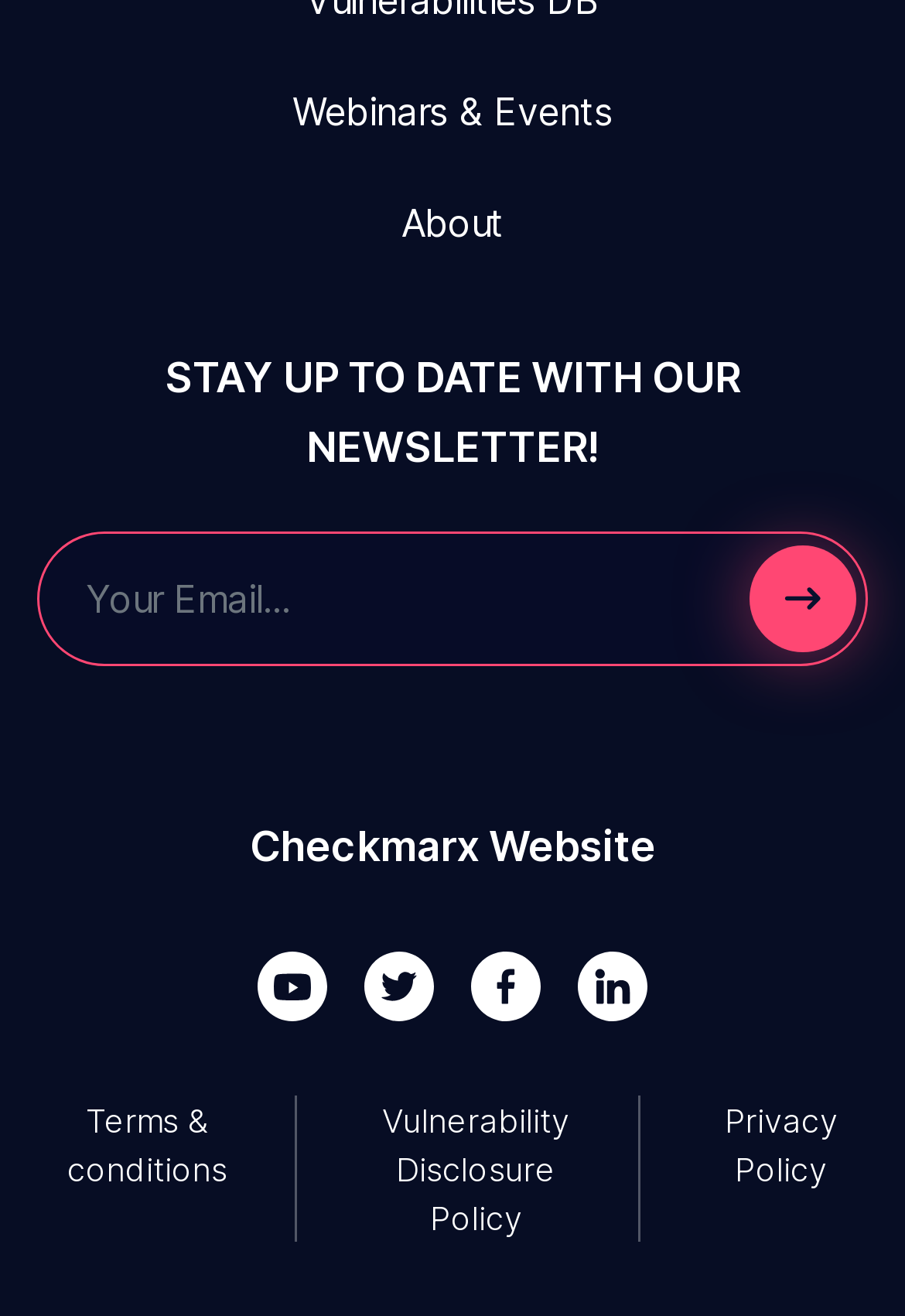What is the purpose of the textbox?
Using the image provided, answer with just one word or phrase.

To enter email